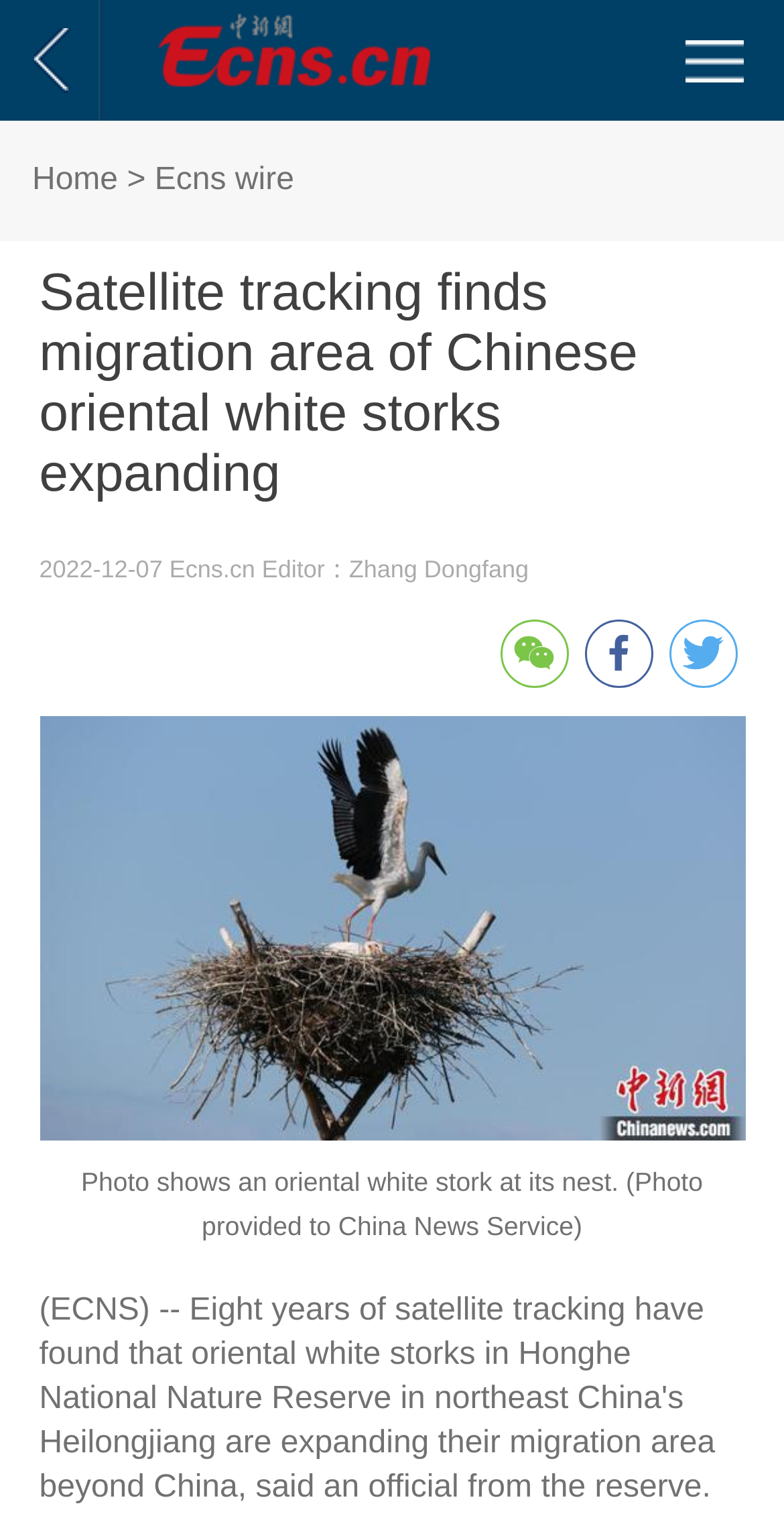Determine the bounding box for the UI element as described: "Home". The coordinates should be represented as four float numbers between 0 and 1, formatted as [left, top, right, bottom].

[0.041, 0.108, 0.15, 0.13]